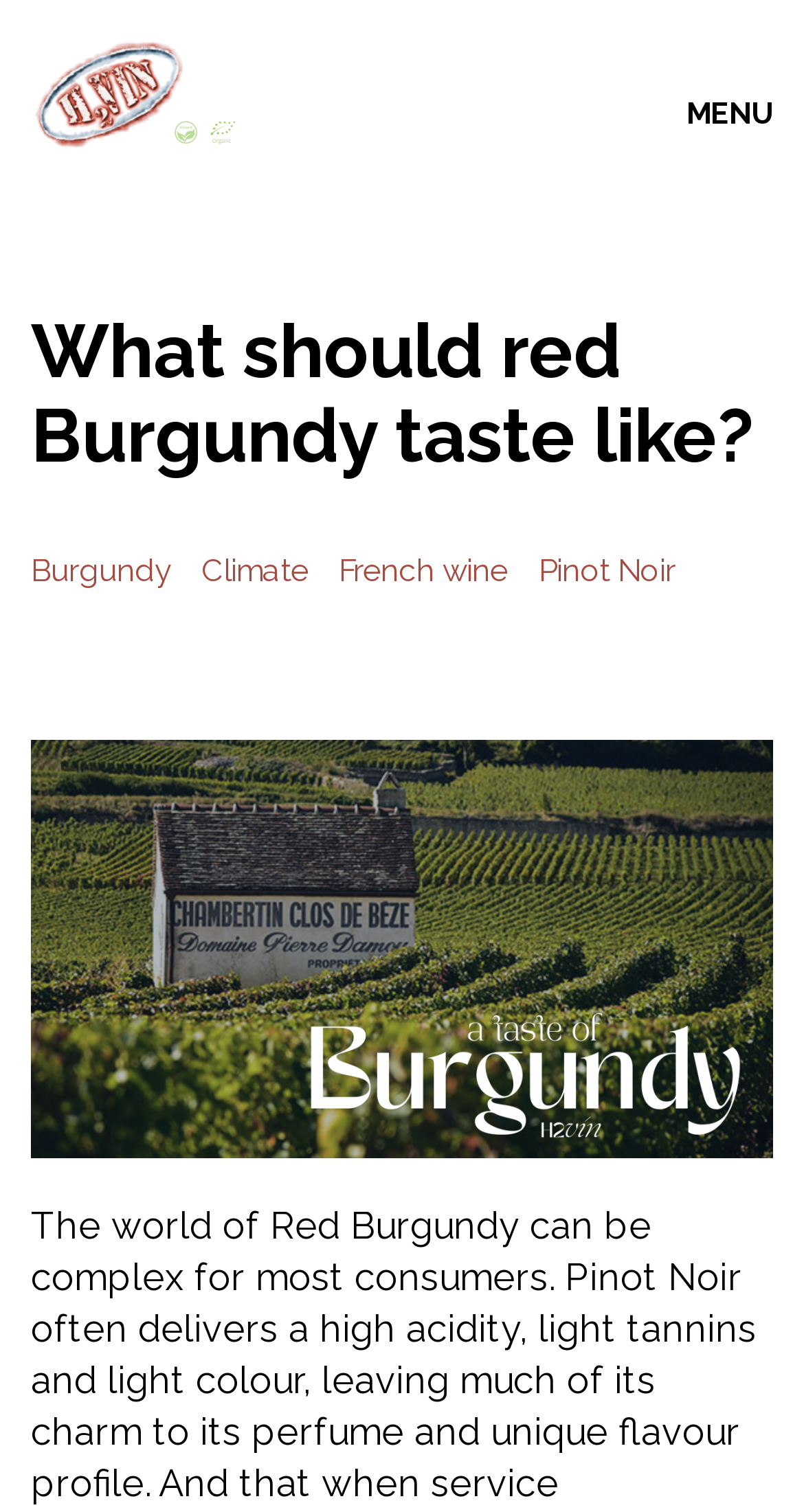Please answer the following question using a single word or phrase: 
How many categories are listed on this webpage?

4